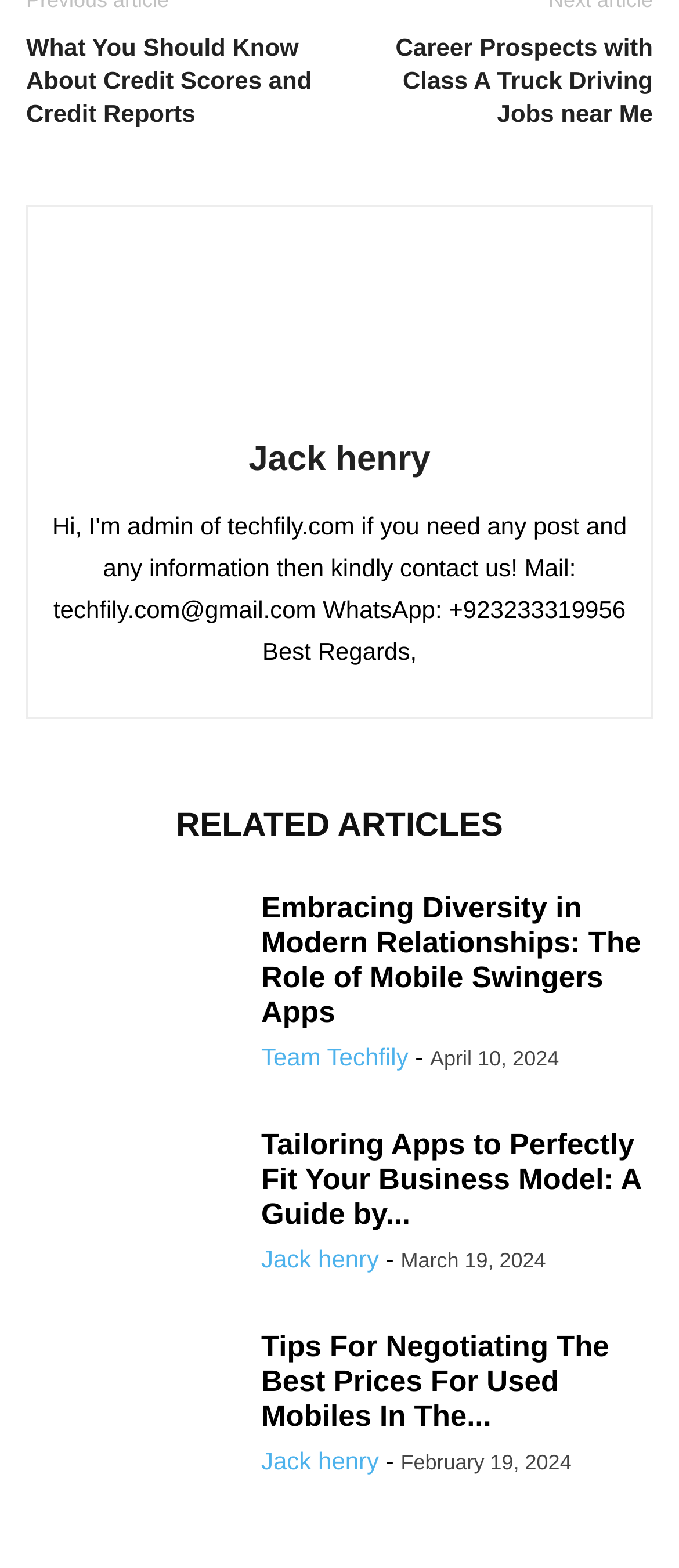What is the date of the second related article?
Provide a detailed answer to the question, using the image to inform your response.

I examined the second related article link and found the date 'March 19, 2024' below the title.